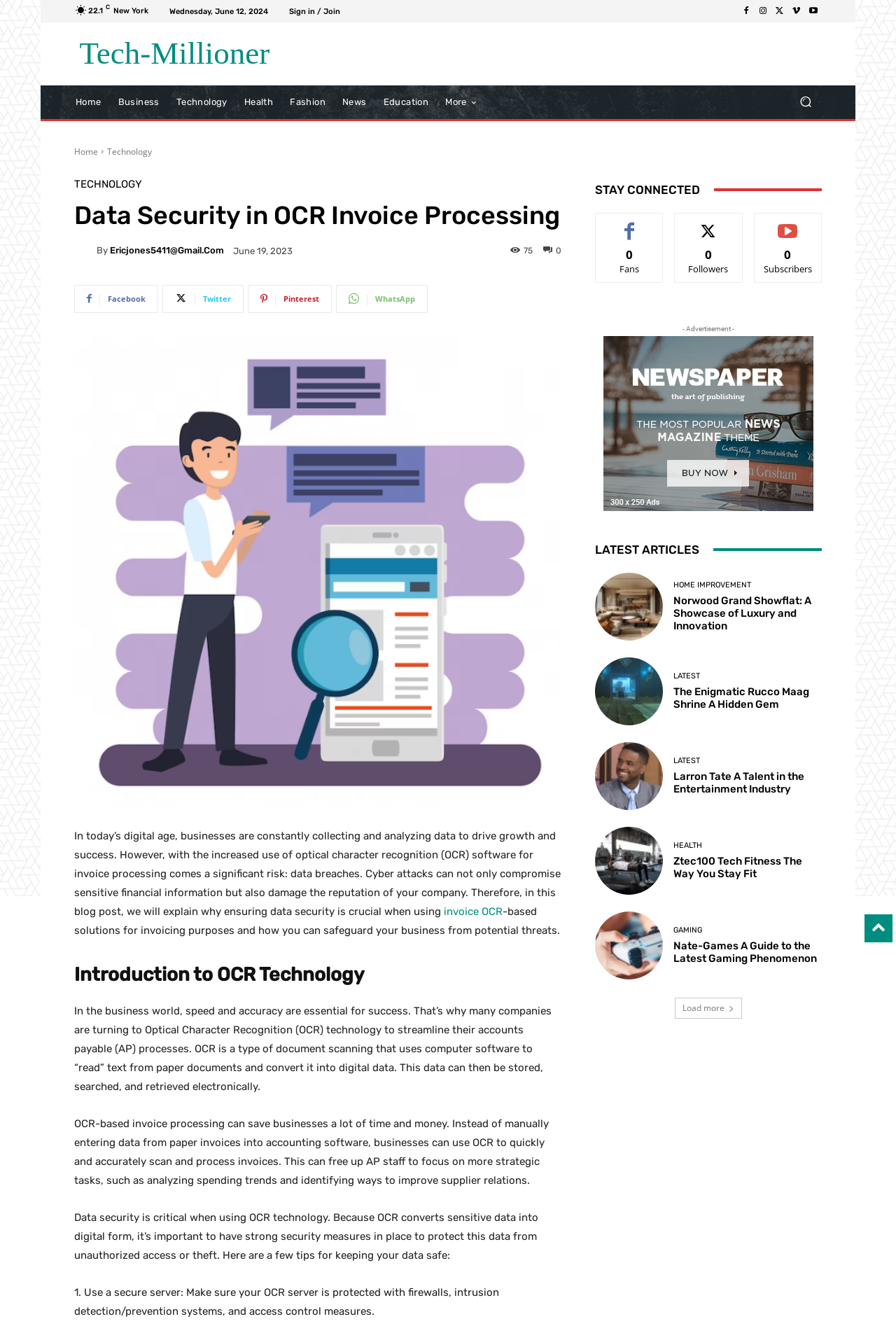Identify the bounding box coordinates of the region that should be clicked to execute the following instruction: "Read the recent post 'A Great Senior Leader Can Make All the Difference to Employee Recognition'".

None